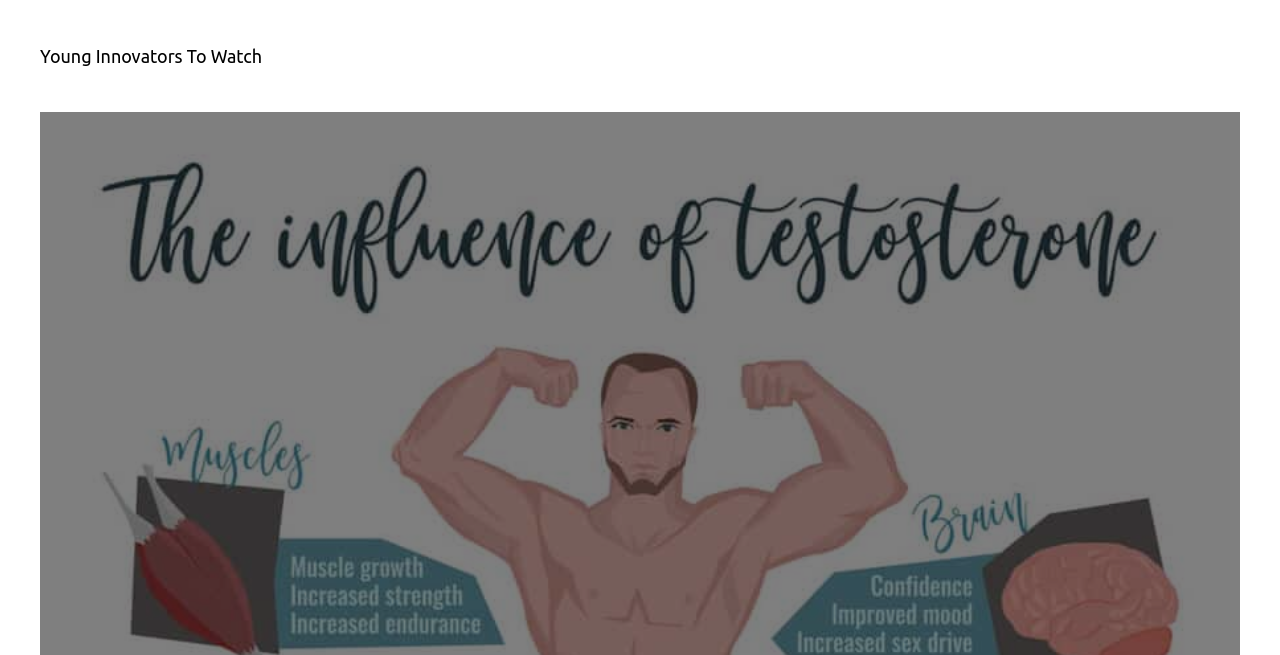Identify the bounding box of the UI component described as: "Young Innovators To Watch".

[0.031, 0.07, 0.205, 0.1]